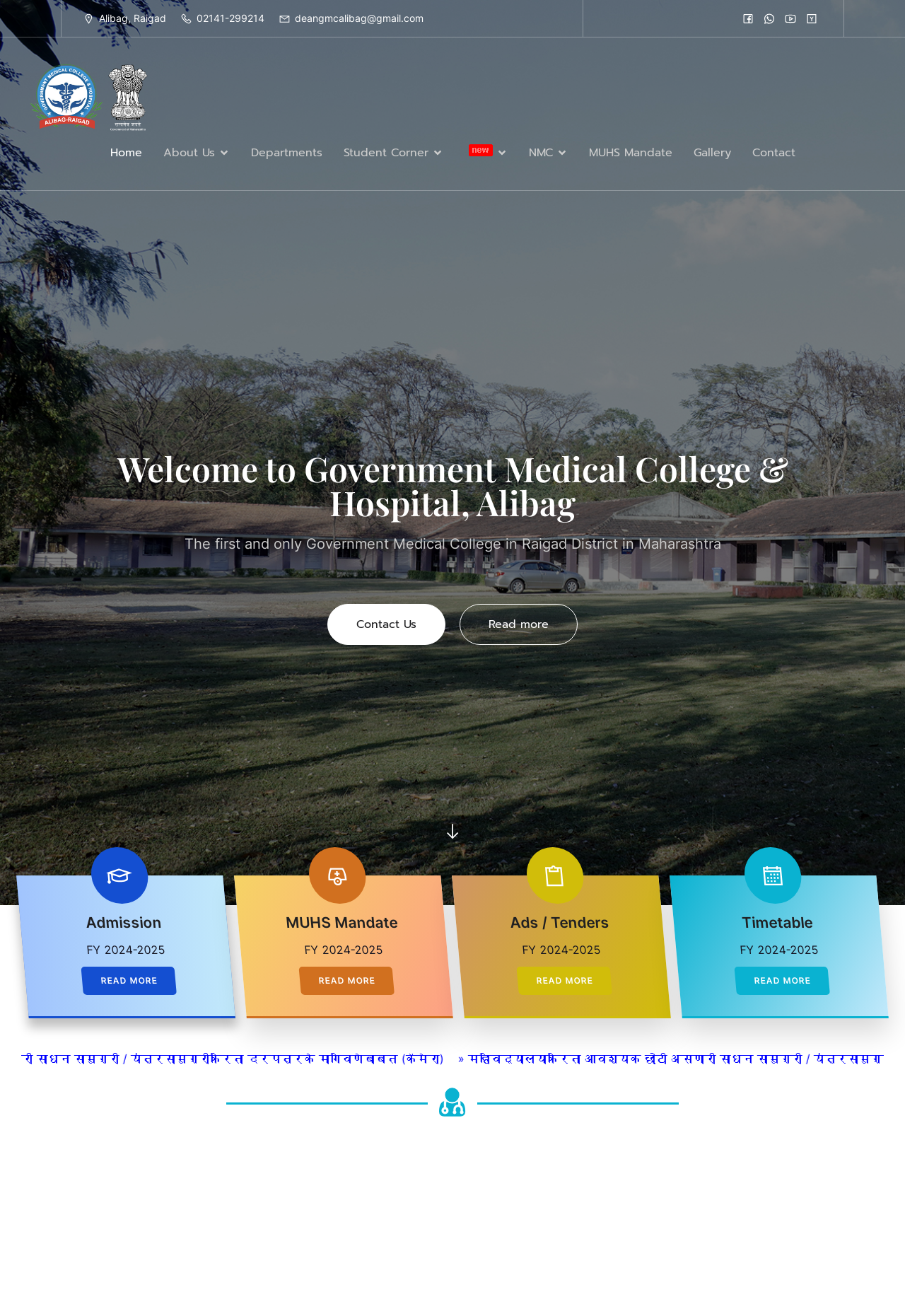Given the description aria-label="Social link:", predict the bounding box coordinates of the UI element. Ensure the coordinates are in the format (top-left x, top-left y, bottom-right x, bottom-right y) and all values are between 0 and 1.

[0.862, 0.006, 0.885, 0.022]